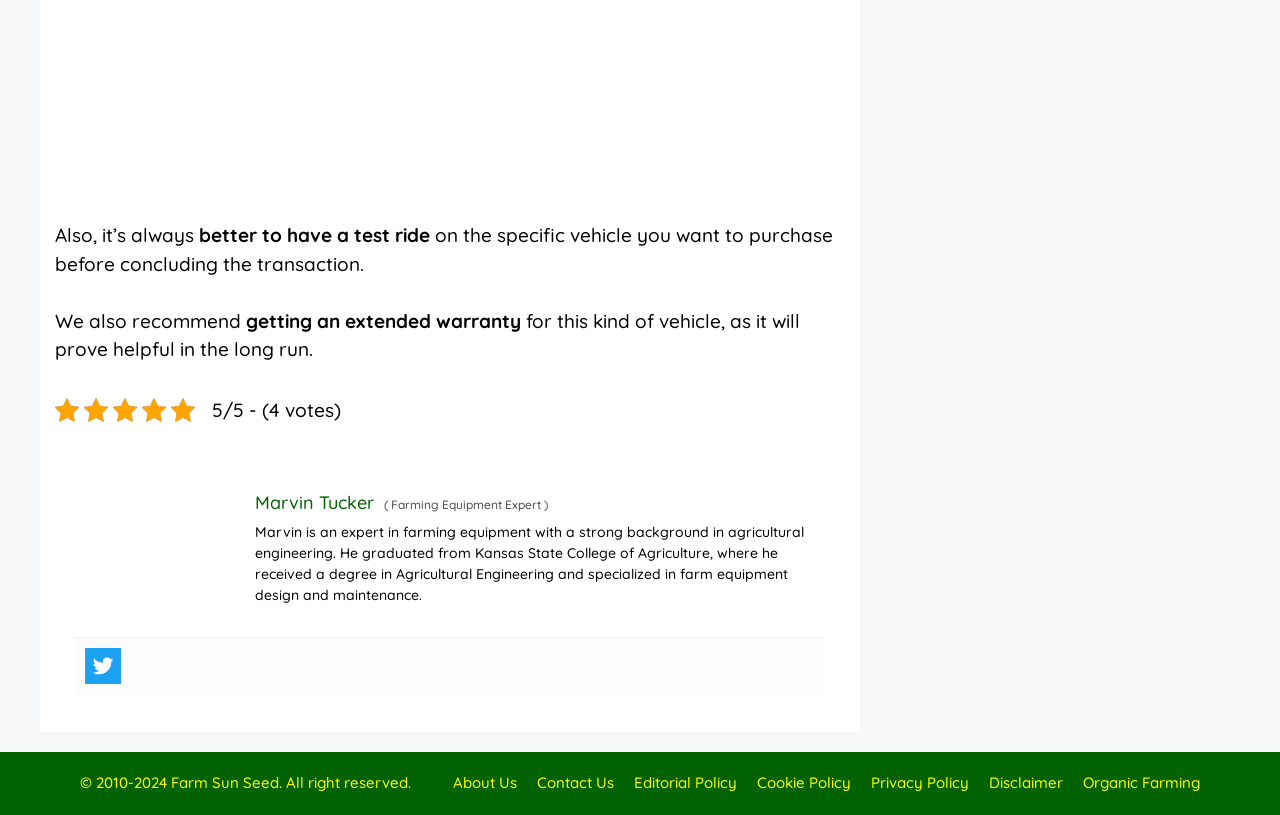What is recommended for this kind of vehicle?
Refer to the image and provide a one-word or short phrase answer.

Extended warranty